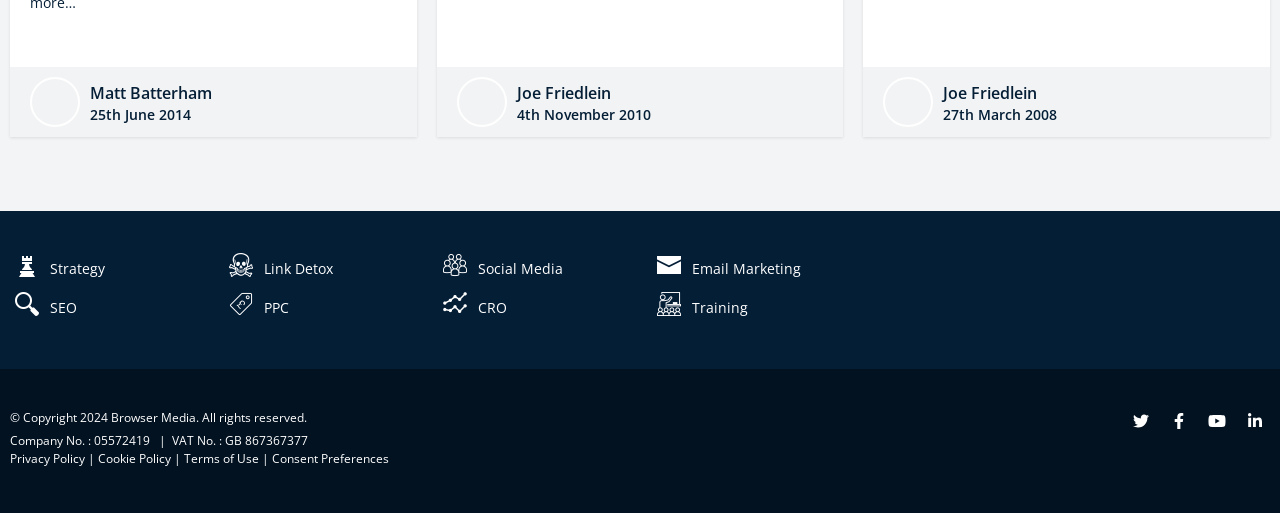What is the company name?
Respond with a short answer, either a single word or a phrase, based on the image.

Browser Media